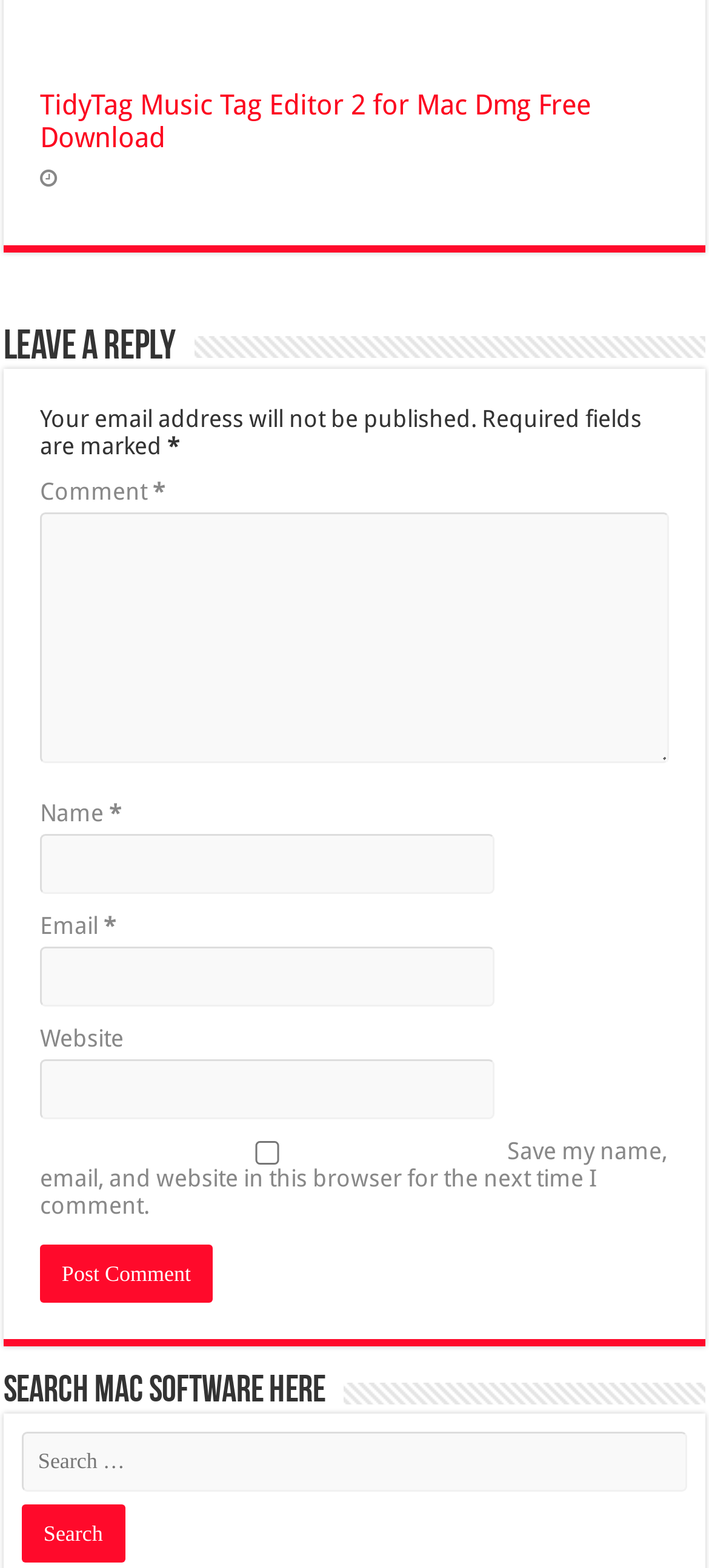What is the function of the checkbox?
Provide a detailed answer to the question using information from the image.

The checkbox is used to save the user's name, email, and website in the browser for the next time they comment, making it easier for them to leave a reply in the future.